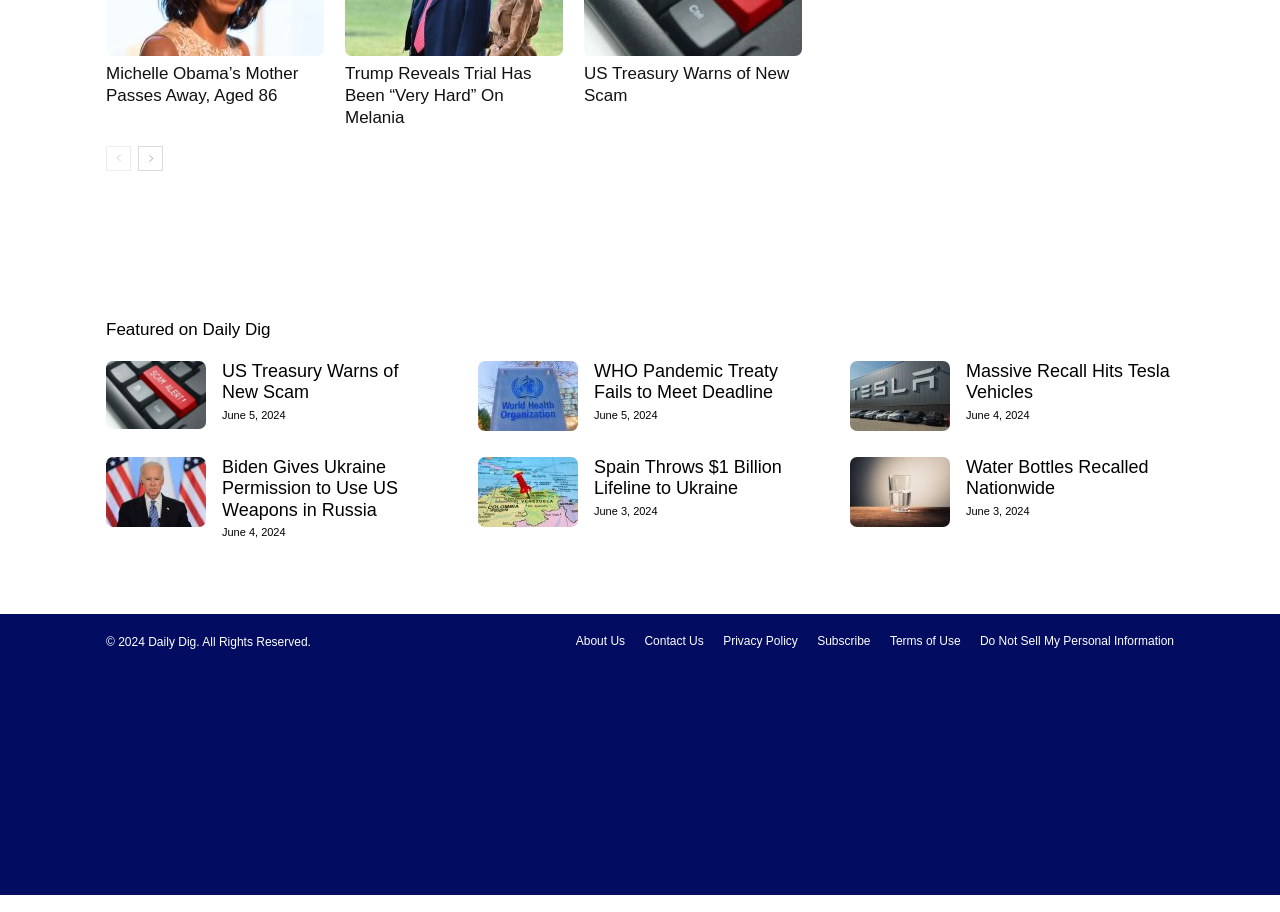Given the element description, predict the bounding box coordinates in the format (top-left x, top-left y, bottom-right x, bottom-right y), using floating point numbers between 0 and 1: Contact Us

[0.503, 0.693, 0.55, 0.713]